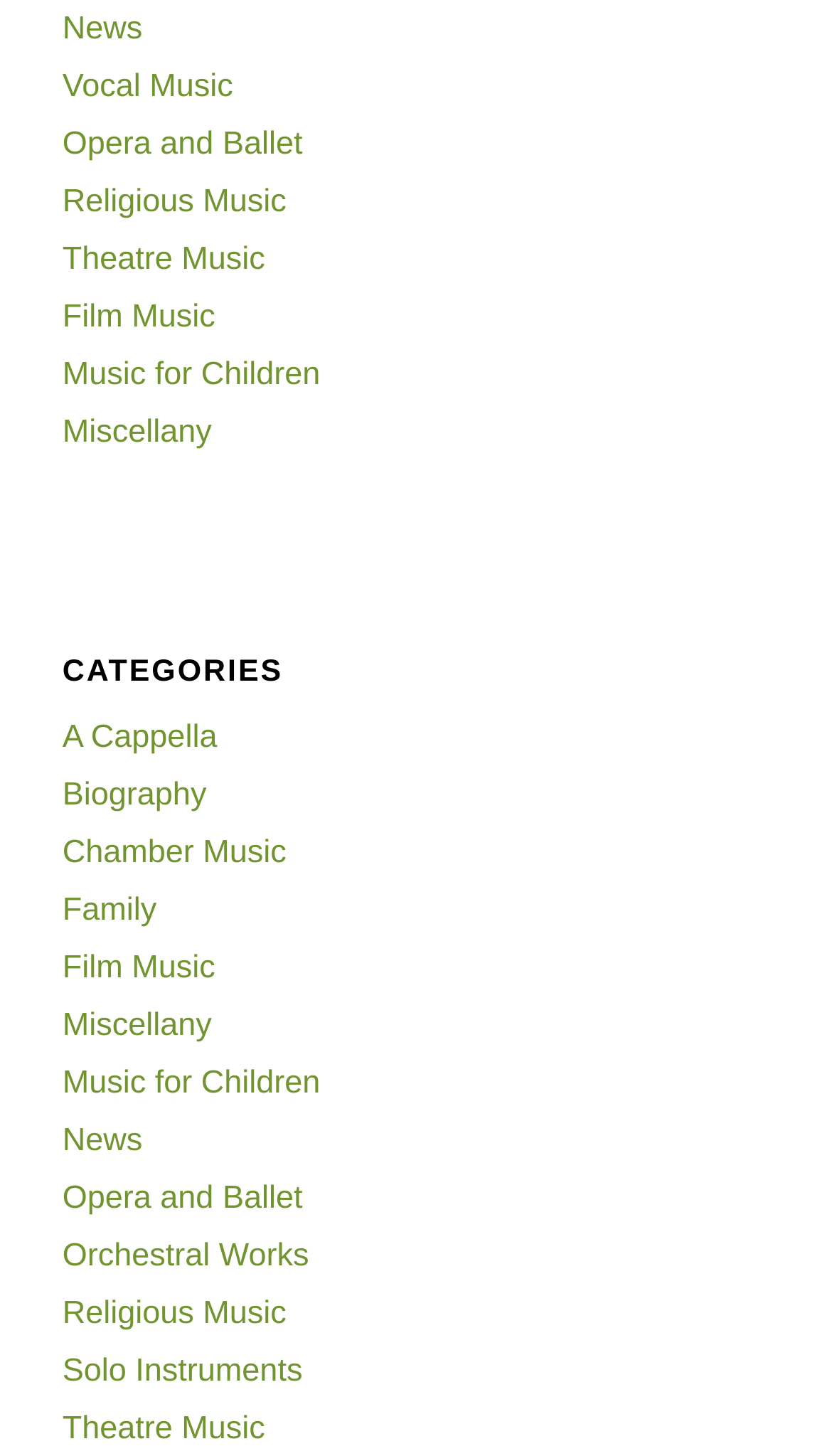What is the longest category name listed?
We need a detailed and meticulous answer to the question.

The longest category name listed is 'Opera and Ballet' which is a link element located at [0.075, 0.086, 0.364, 0.111] and has the longest OCR text among all the category names.